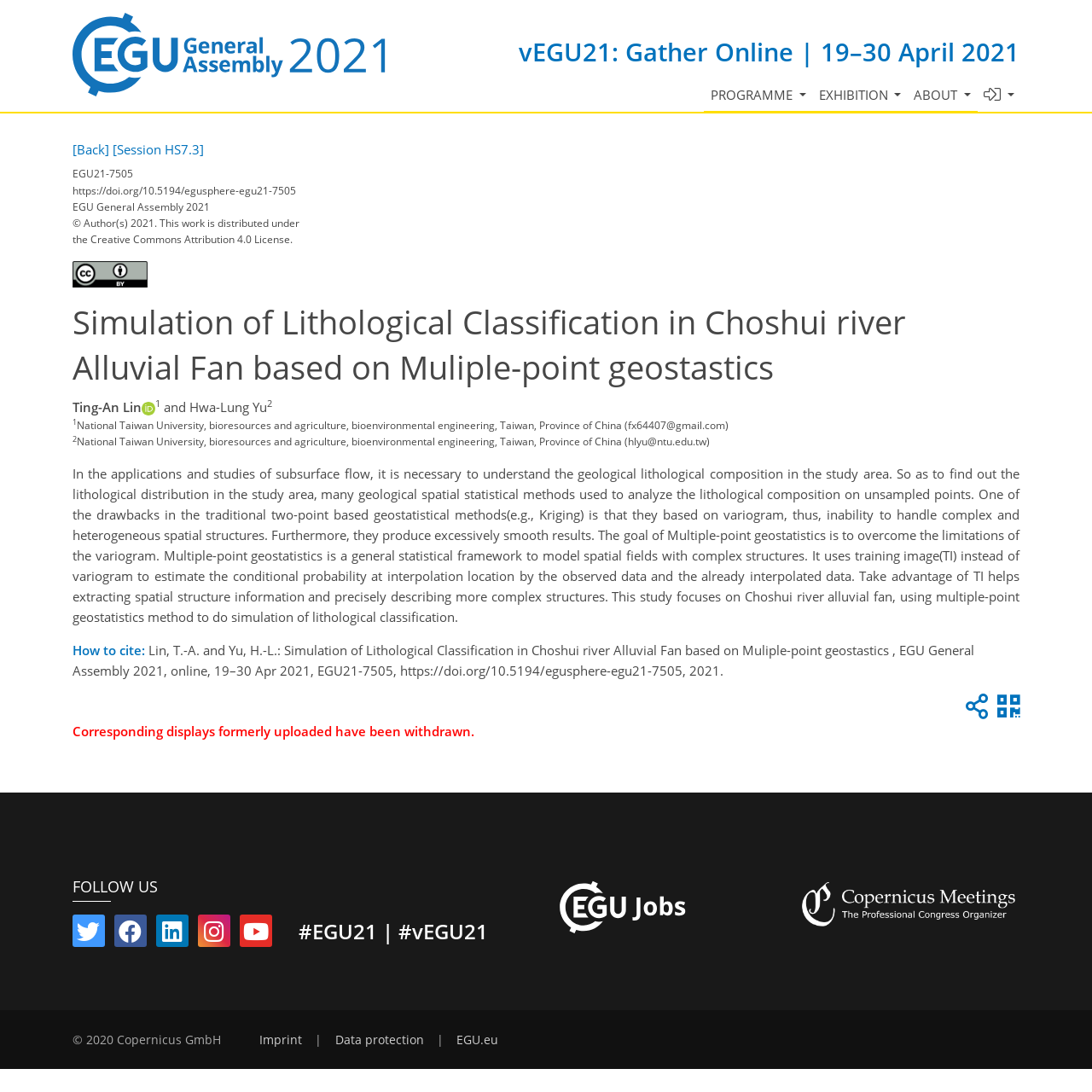Please identify the bounding box coordinates of the element's region that should be clicked to execute the following instruction: "go to home page". The bounding box coordinates must be four float numbers between 0 and 1, i.e., [left, top, right, bottom].

None